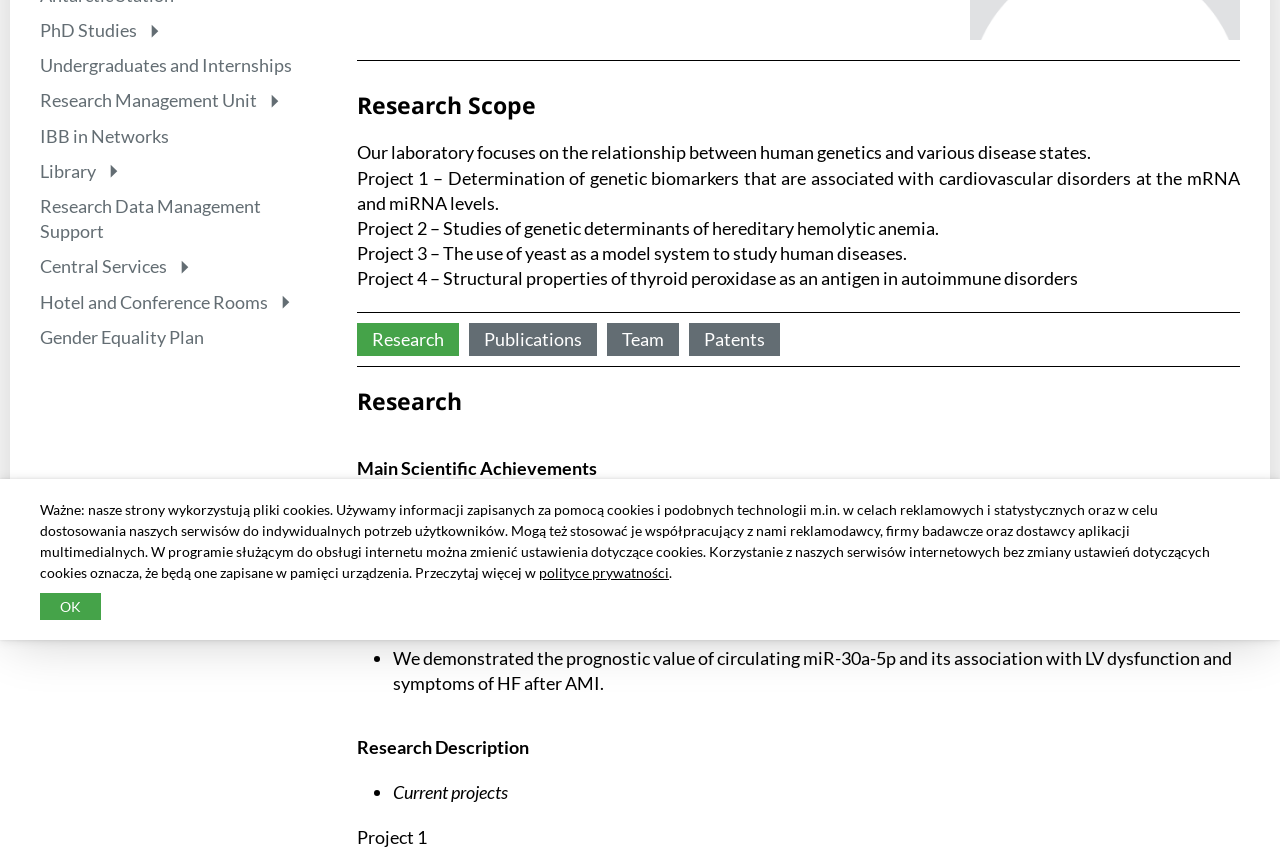Bounding box coordinates must be specified in the format (top-left x, top-left y, bottom-right x, bottom-right y). All values should be floating point numbers between 0 and 1. What are the bounding box coordinates of the UI element described as: parent_node: Hotel and Conference Rooms

[0.213, 0.339, 0.233, 0.369]